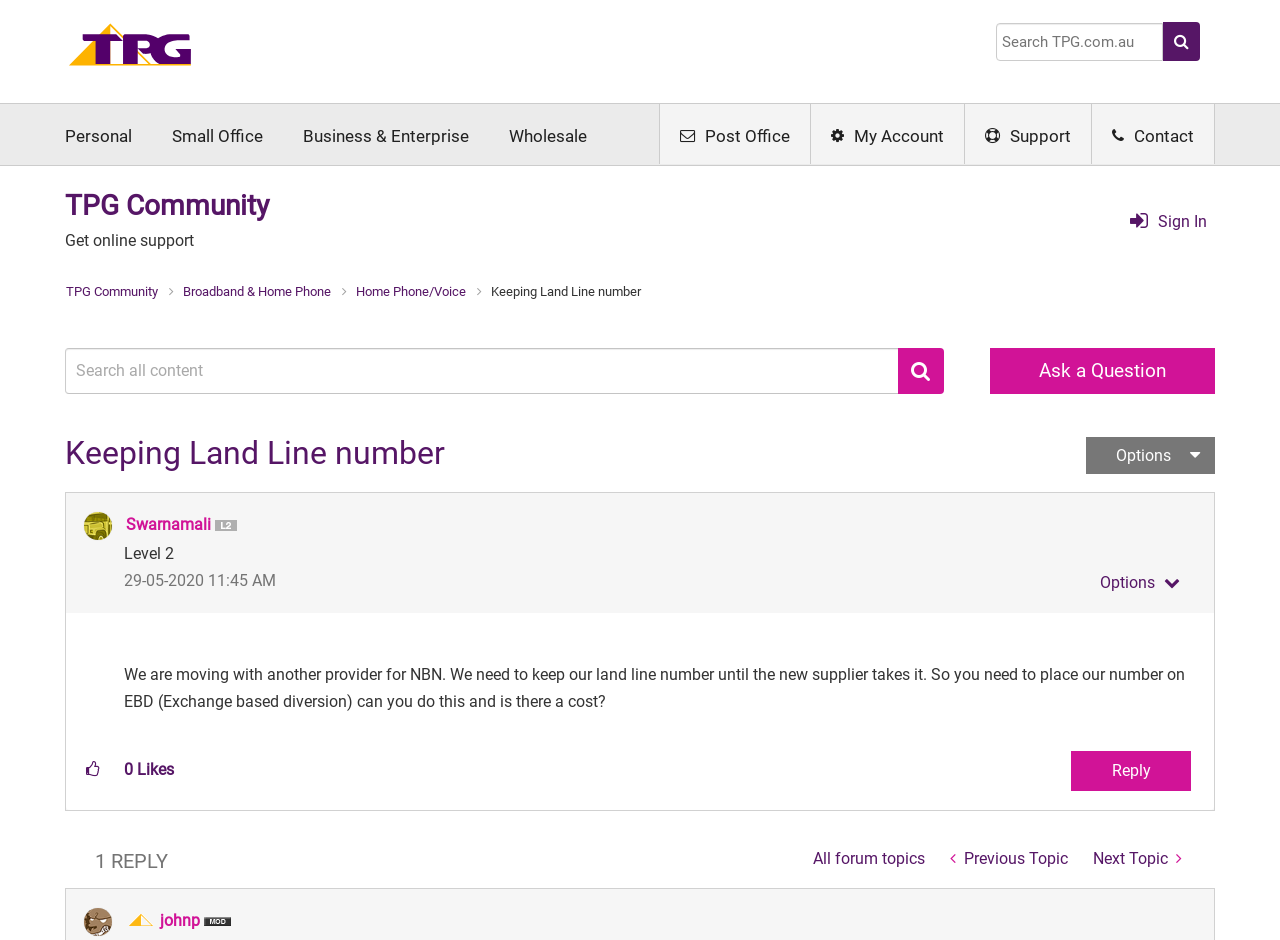Please specify the bounding box coordinates of the element that should be clicked to execute the given instruction: 'Ask a question'. Ensure the coordinates are four float numbers between 0 and 1, expressed as [left, top, right, bottom].

[0.774, 0.37, 0.949, 0.419]